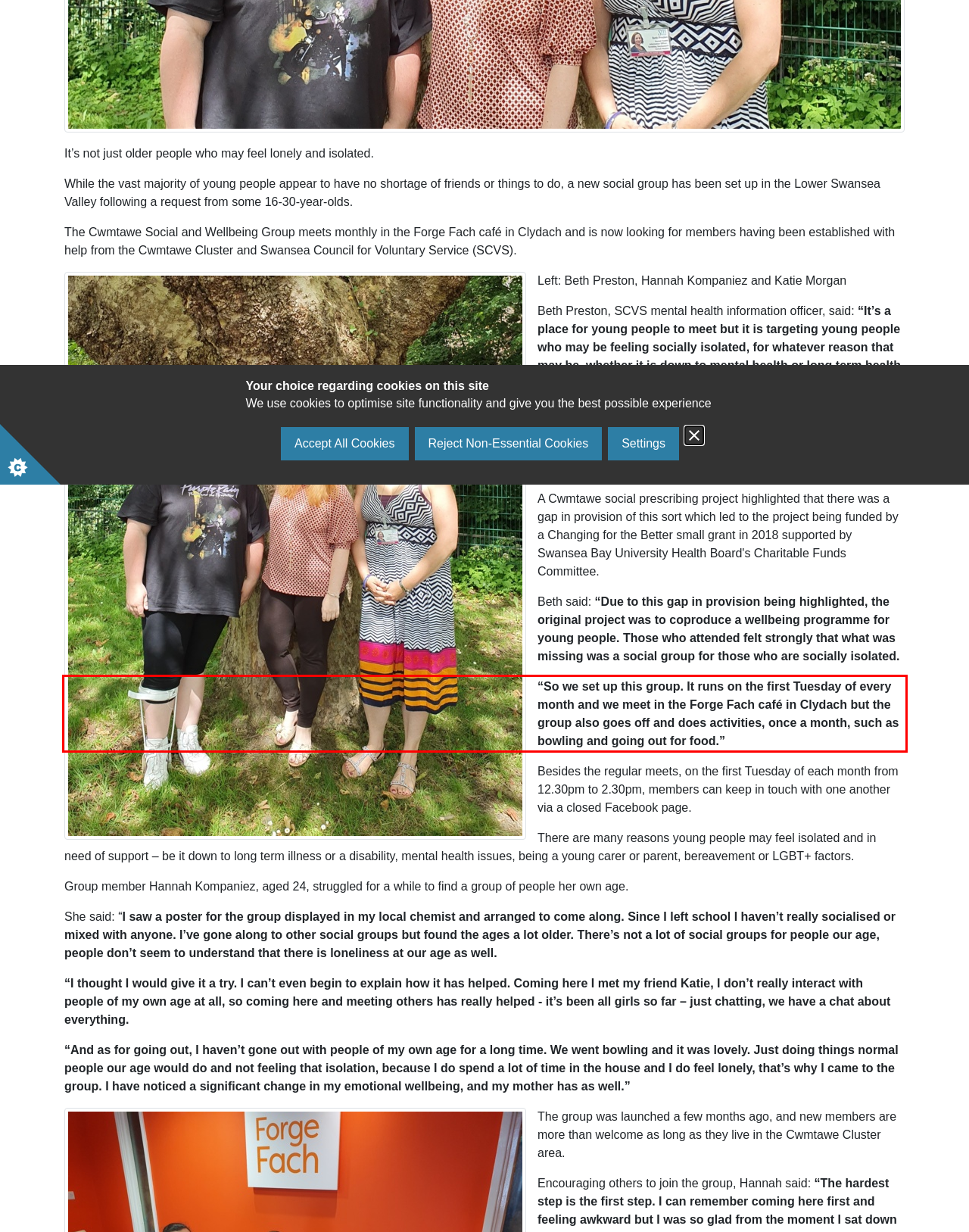Please take the screenshot of the webpage, find the red bounding box, and generate the text content that is within this red bounding box.

“So we set up this group. It runs on the first Tuesday of every month and we meet in the Forge Fach café in Clydach but the group also goes off and does activities, once a month, such as bowling and going out for food.”